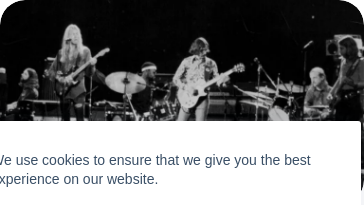How many musicians are visible in the image?
Respond to the question with a single word or phrase according to the image.

At least 3